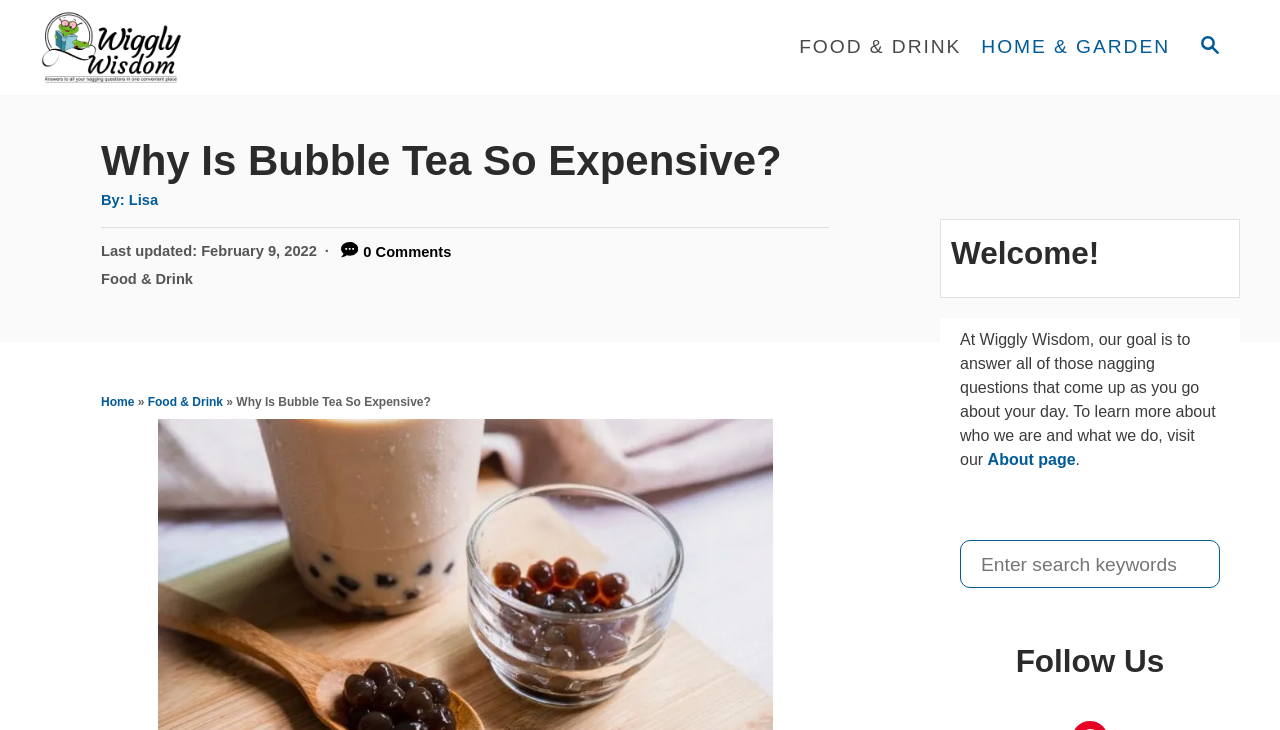Locate the bounding box of the user interface element based on this description: "Blog".

None